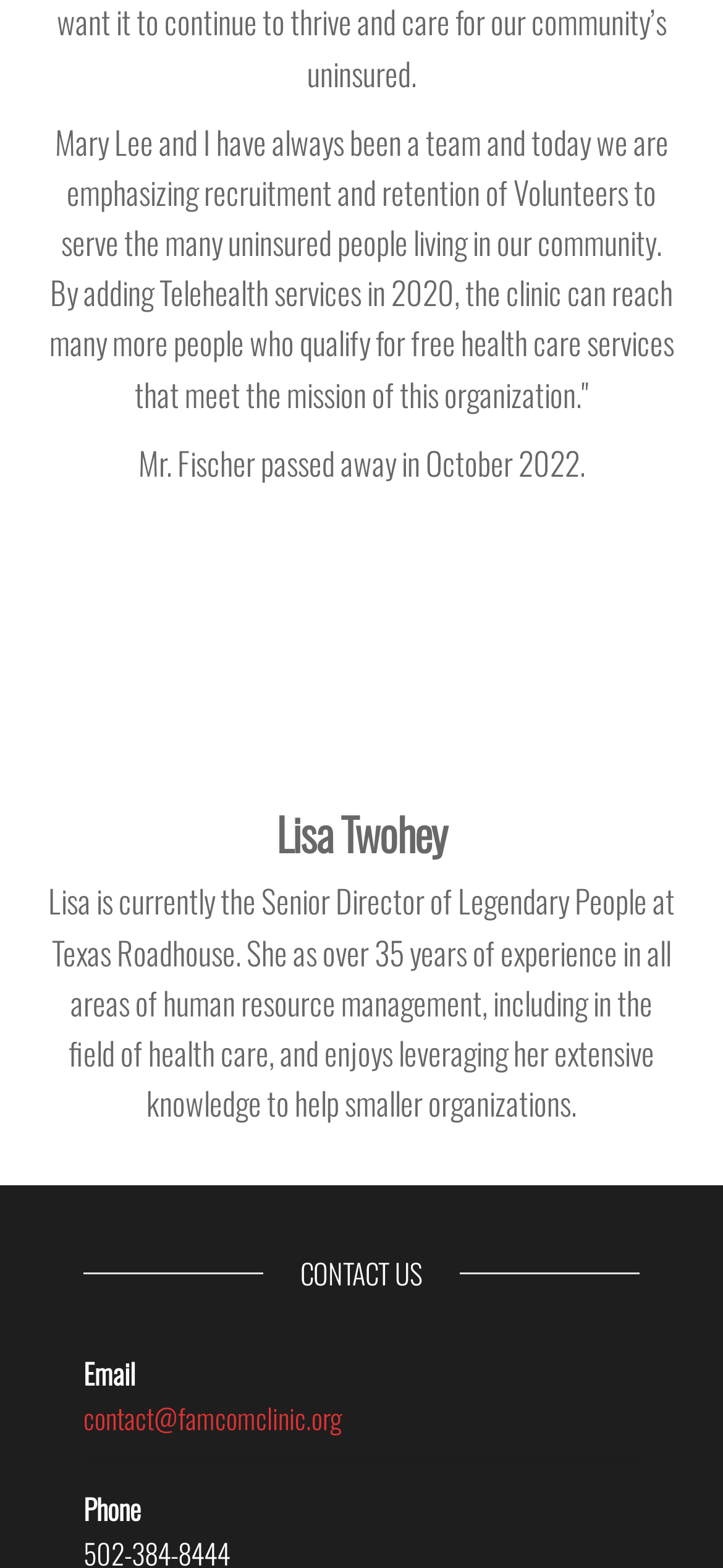What is the role of Lisa in helping smaller organizations?
Please elaborate on the answer to the question with detailed information.

I found this information by reading the StaticText that describes Lisa's role and her experience in human resource management, where it mentions that she 'enjoys leveraging her extensive knowledge to help smaller organizations'.